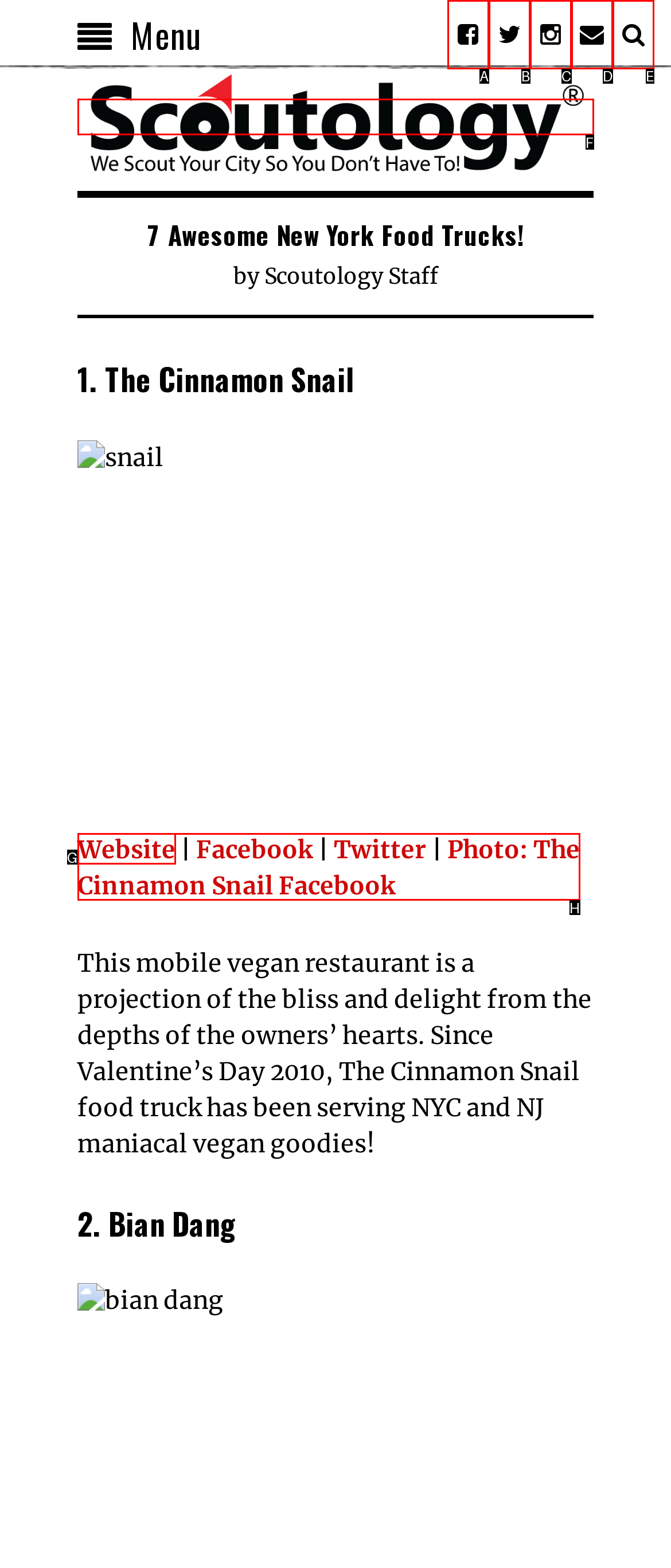Identify the letter that best matches this UI element description: 0
Answer with the letter from the given options.

None